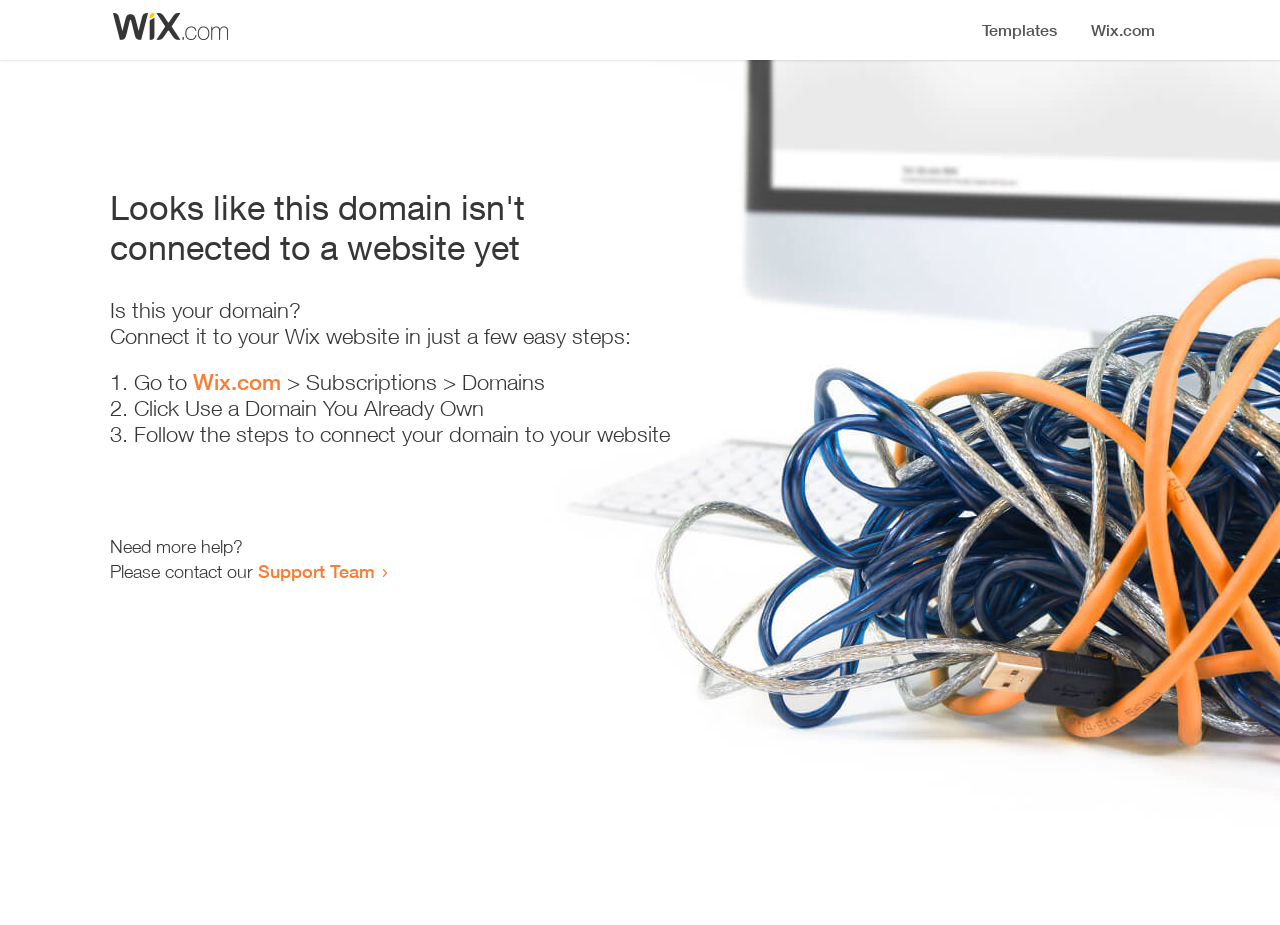Create a full and detailed caption for the entire webpage.

The webpage appears to be an error page, indicating that a domain is not connected to a website yet. At the top, there is a small image, followed by a heading that states the error message. Below the heading, there is a question "Is this your domain?" and a brief instruction on how to connect it to a Wix website in a few easy steps.

The instructions are presented in a numbered list, with three steps. The first step is to go to Wix.com, followed by a link to the website. The second step is to click "Use a Domain You Already Own", and the third step is to follow the instructions to connect the domain to the website.

At the bottom of the page, there is a message asking if the user needs more help, followed by an invitation to contact the Support Team, which is a clickable link. Overall, the page is simple and straightforward, providing clear instructions on how to resolve the error.